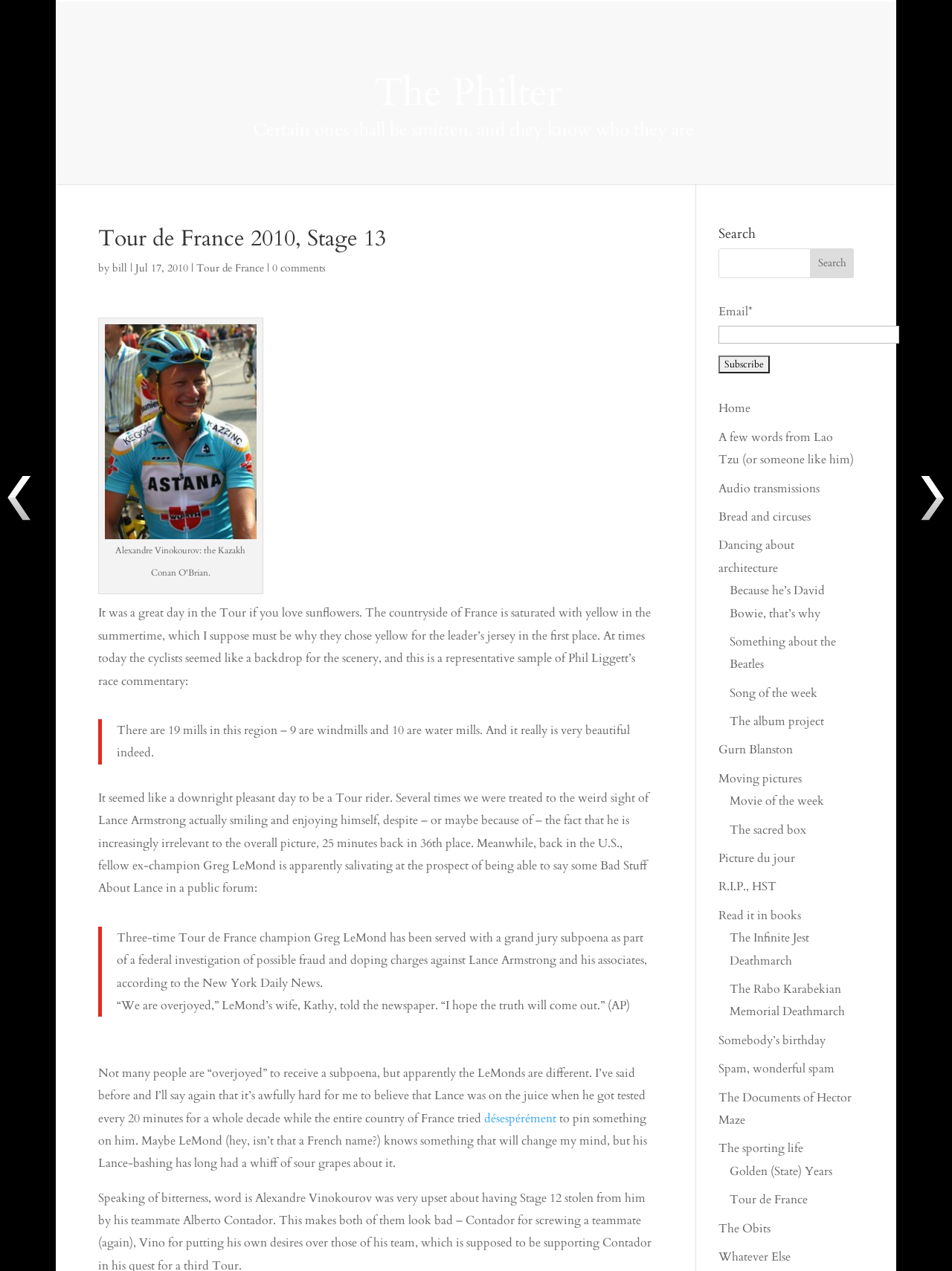Who is the cyclist mentioned as being 25 minutes back in 36th place?
Please provide a single word or phrase as your answer based on the image.

Lance Armstrong